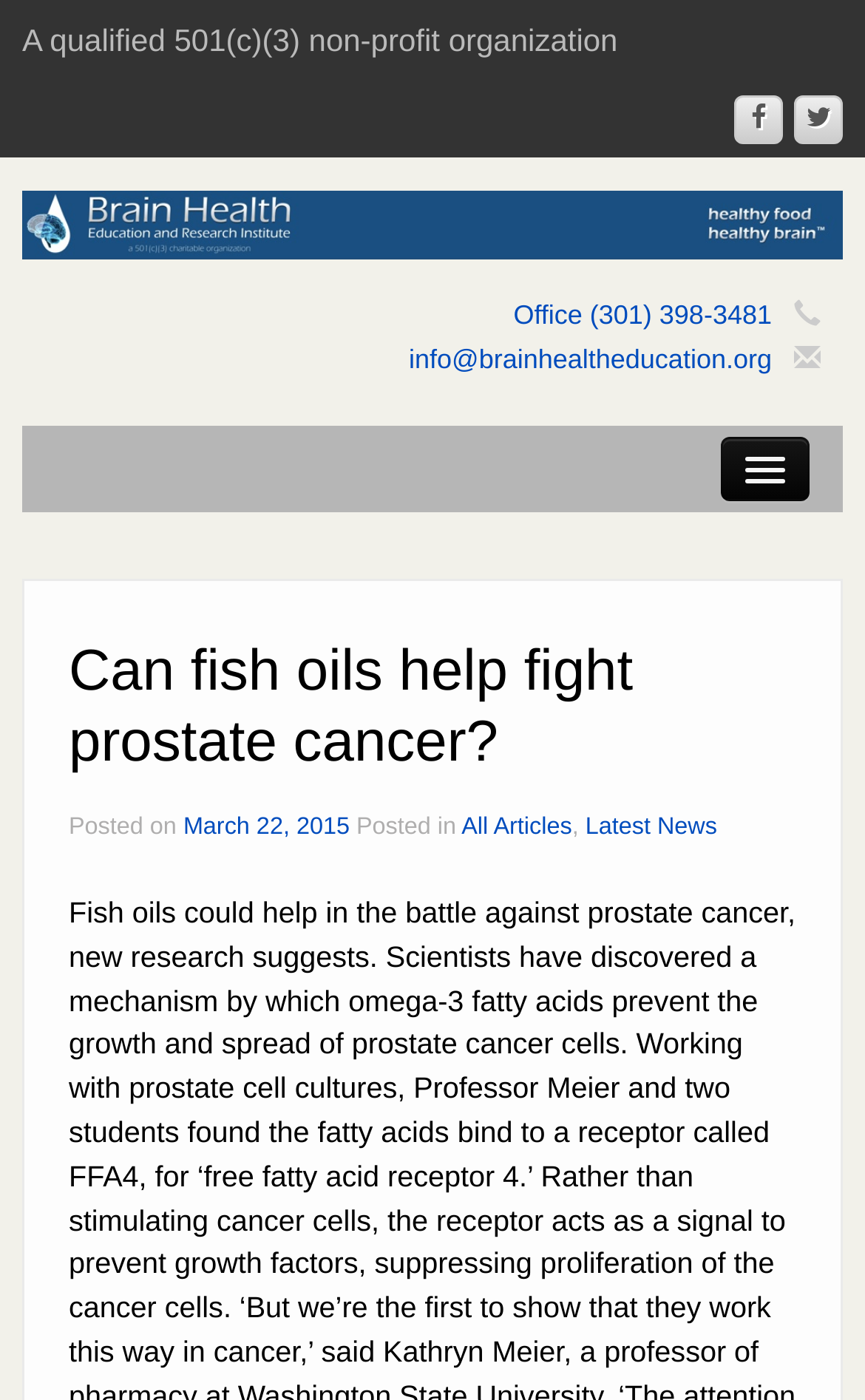Use the details in the image to answer the question thoroughly: 
What is the organization's phone number?

I found the phone number by looking at the links on the top of the webpage, where it says 'Office (301) 398-3481'.